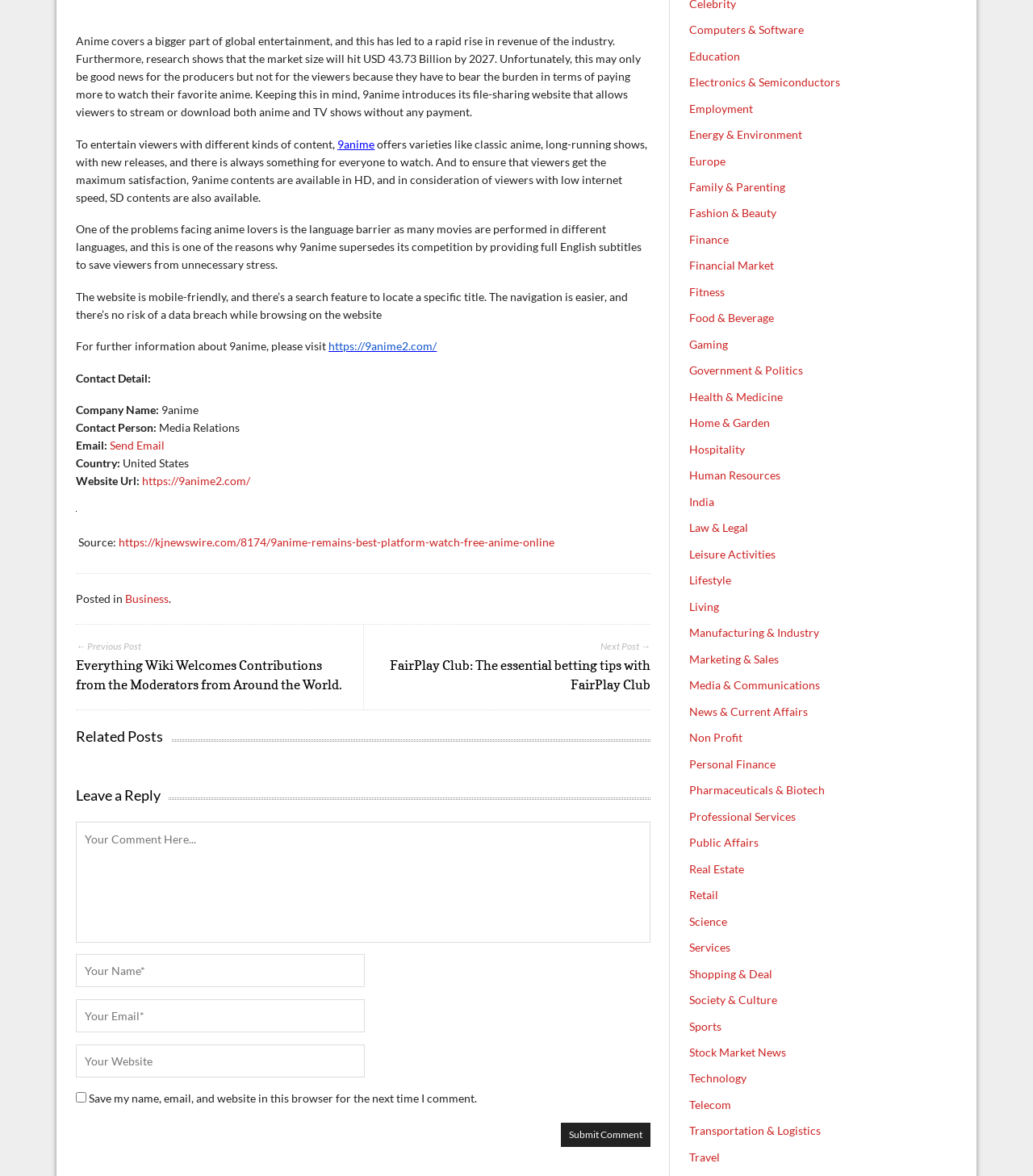Please provide the bounding box coordinates in the format (top-left x, top-left y, bottom-right x, bottom-right y). Remember, all values are floating point numbers between 0 and 1. What is the bounding box coordinate of the region described as: name="comment" placeholder="Your Comment Here..."

[0.074, 0.699, 0.629, 0.802]